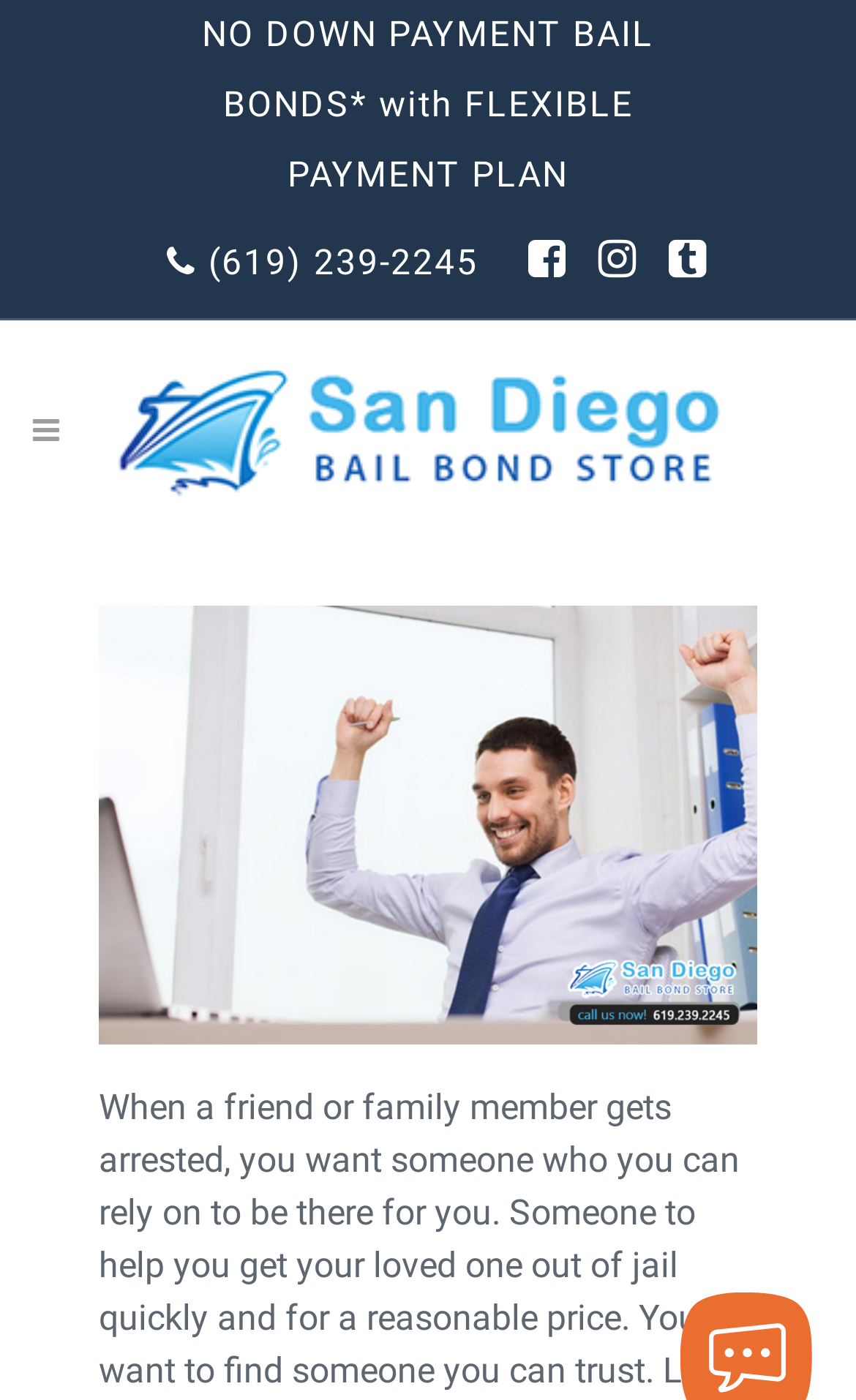What is the logo of the company?
Refer to the screenshot and answer in one word or phrase.

Carlsbad Bail Bonds